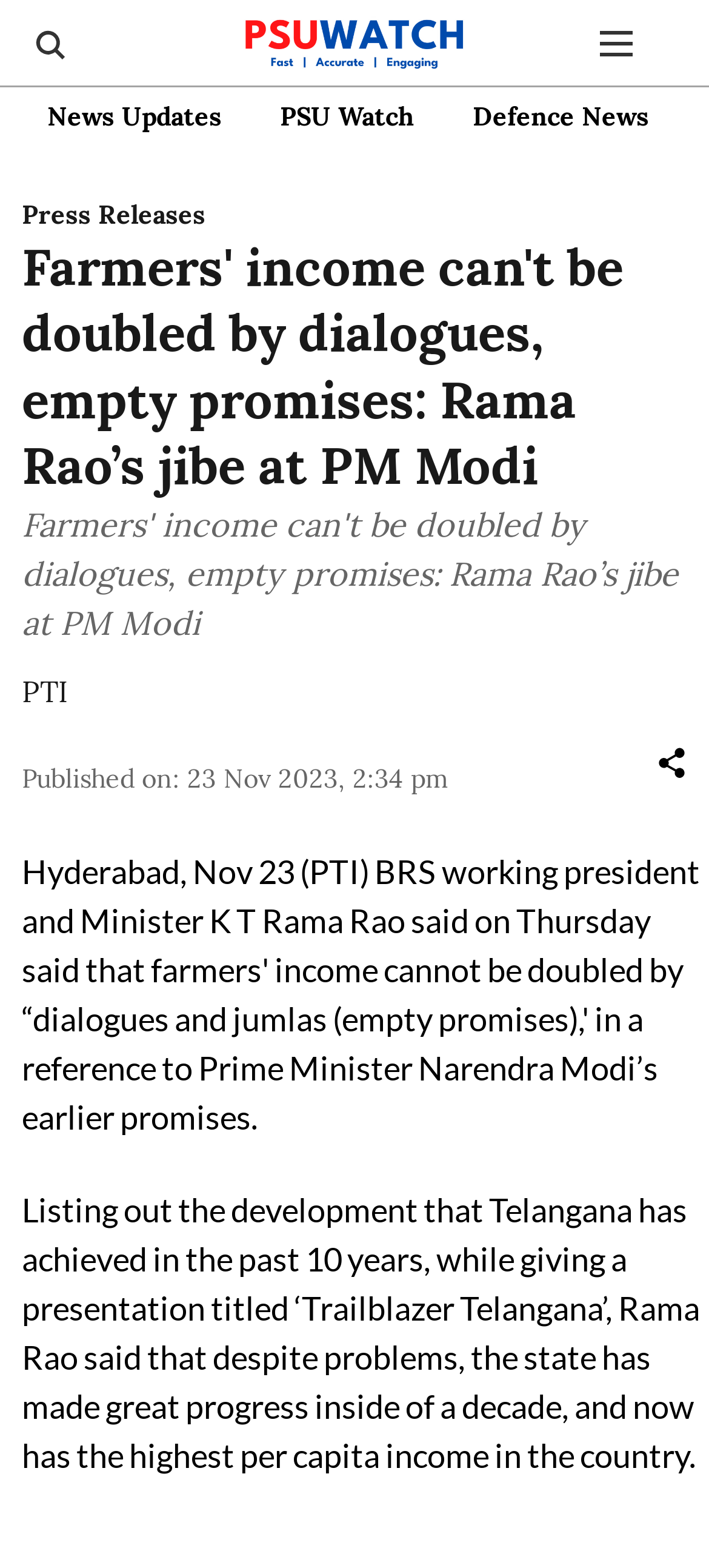Give a concise answer using only one word or phrase for this question:
What is the current date and time mentioned in the article?

23 Nov 2023, 2:34 pm